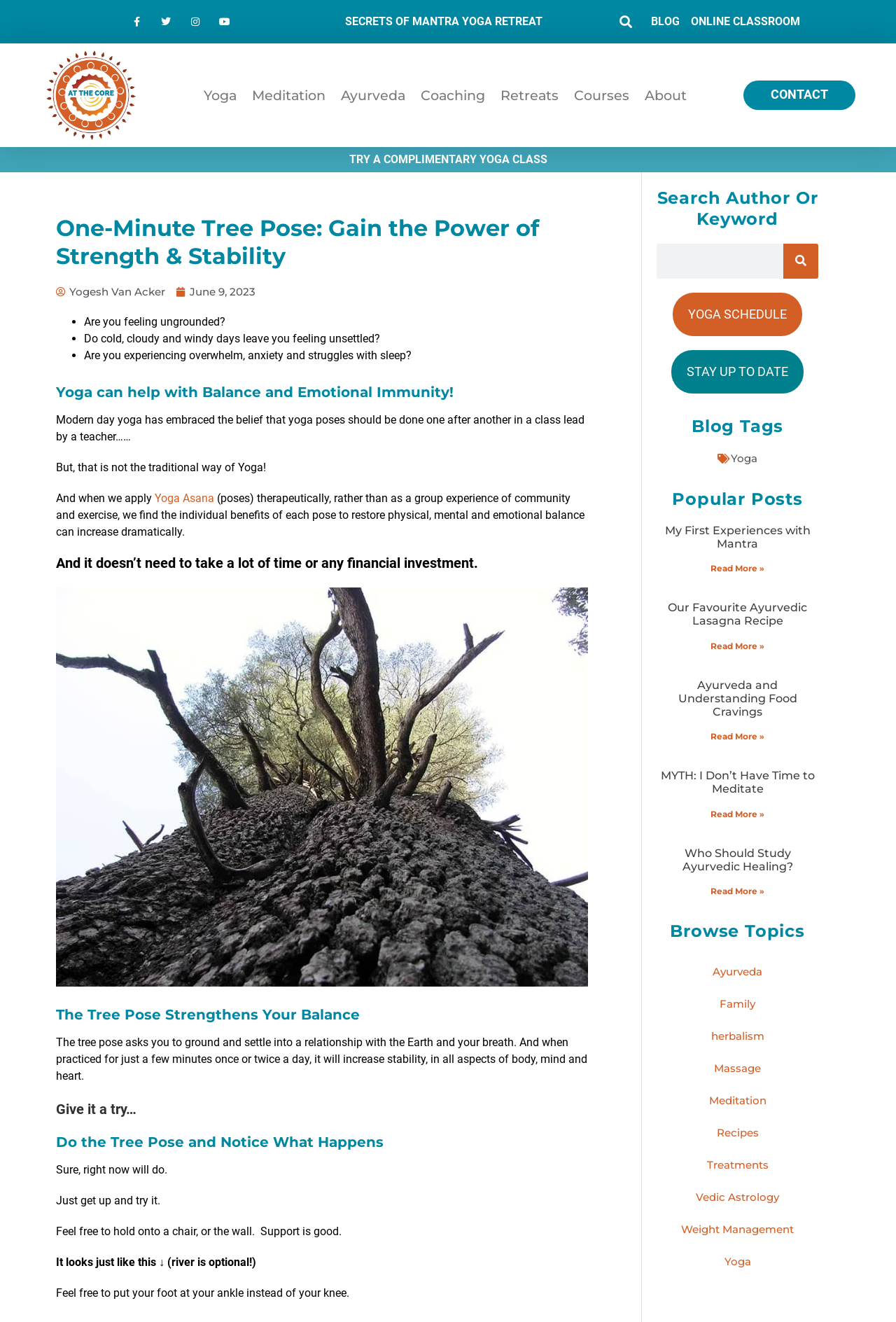Please answer the following question as detailed as possible based on the image: 
What is the name of the yoga pose described in the article?

The article is about the benefits of the Tree Pose, which is a yoga pose that helps with balance and emotional immunity. The detailed description of the pose is provided in the article, along with its benefits and how to practice it.